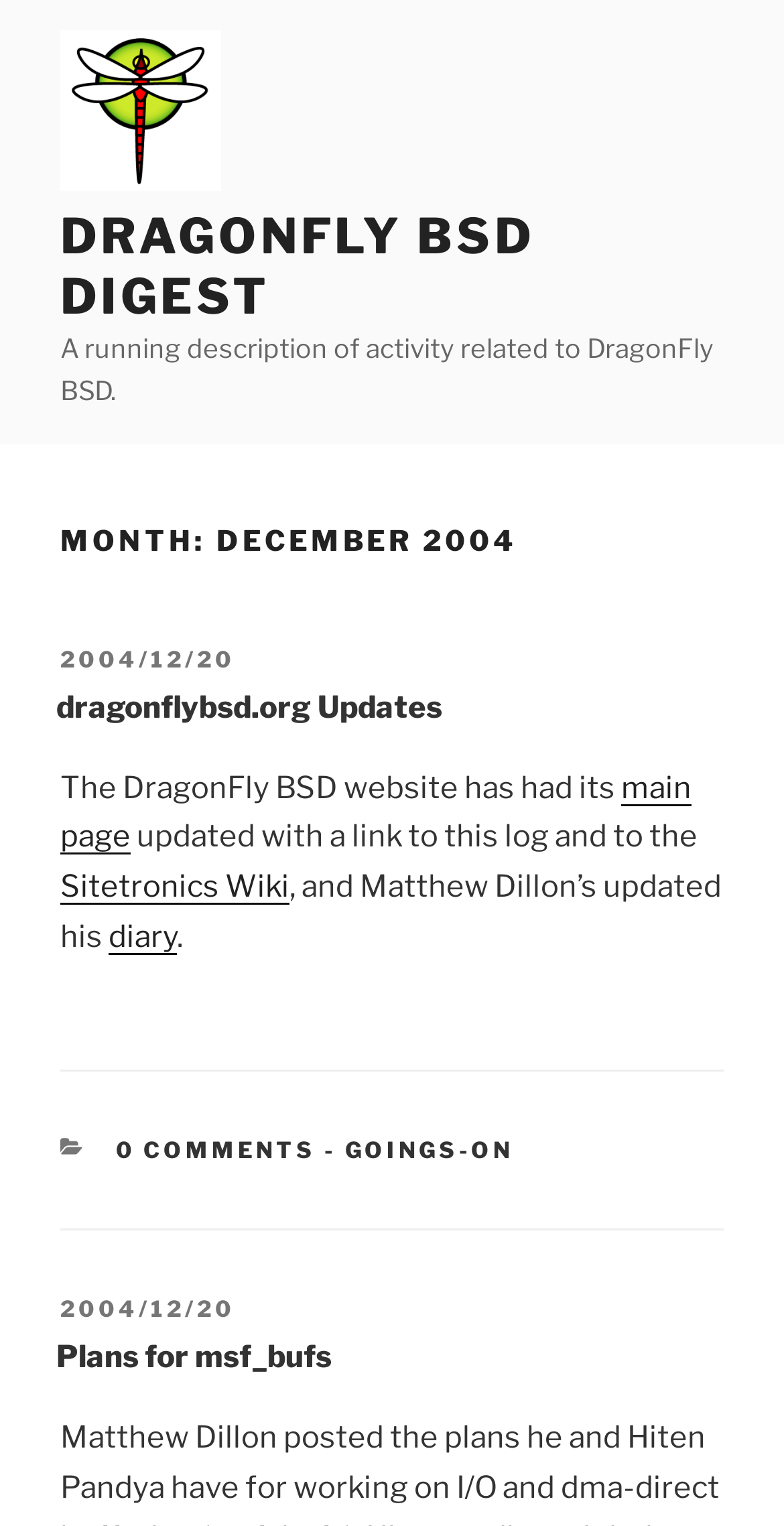Based on the element description, predict the bounding box coordinates (top-left x, top-left y, bottom-right x, bottom-right y) for the UI element in the screenshot: diary

[0.138, 0.602, 0.226, 0.626]